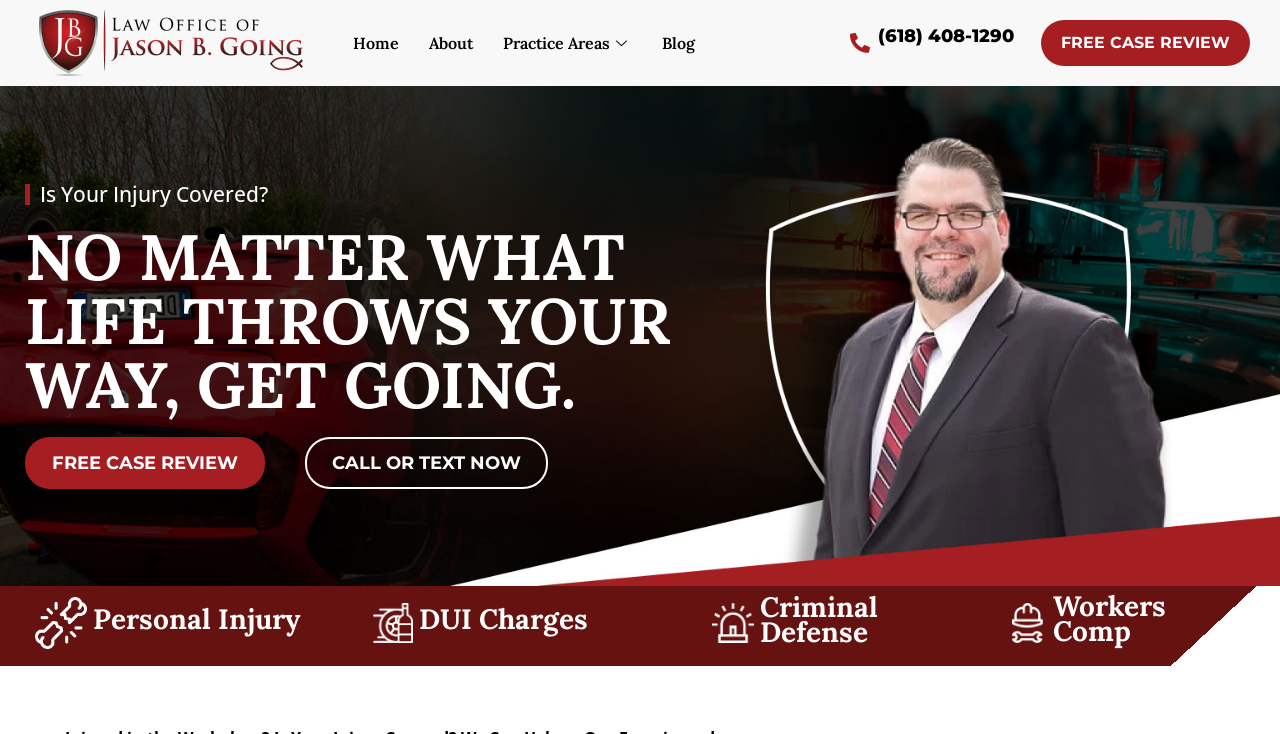Select the bounding box coordinates of the element I need to click to carry out the following instruction: "Visit the 'About' page".

[0.323, 0.025, 0.381, 0.093]